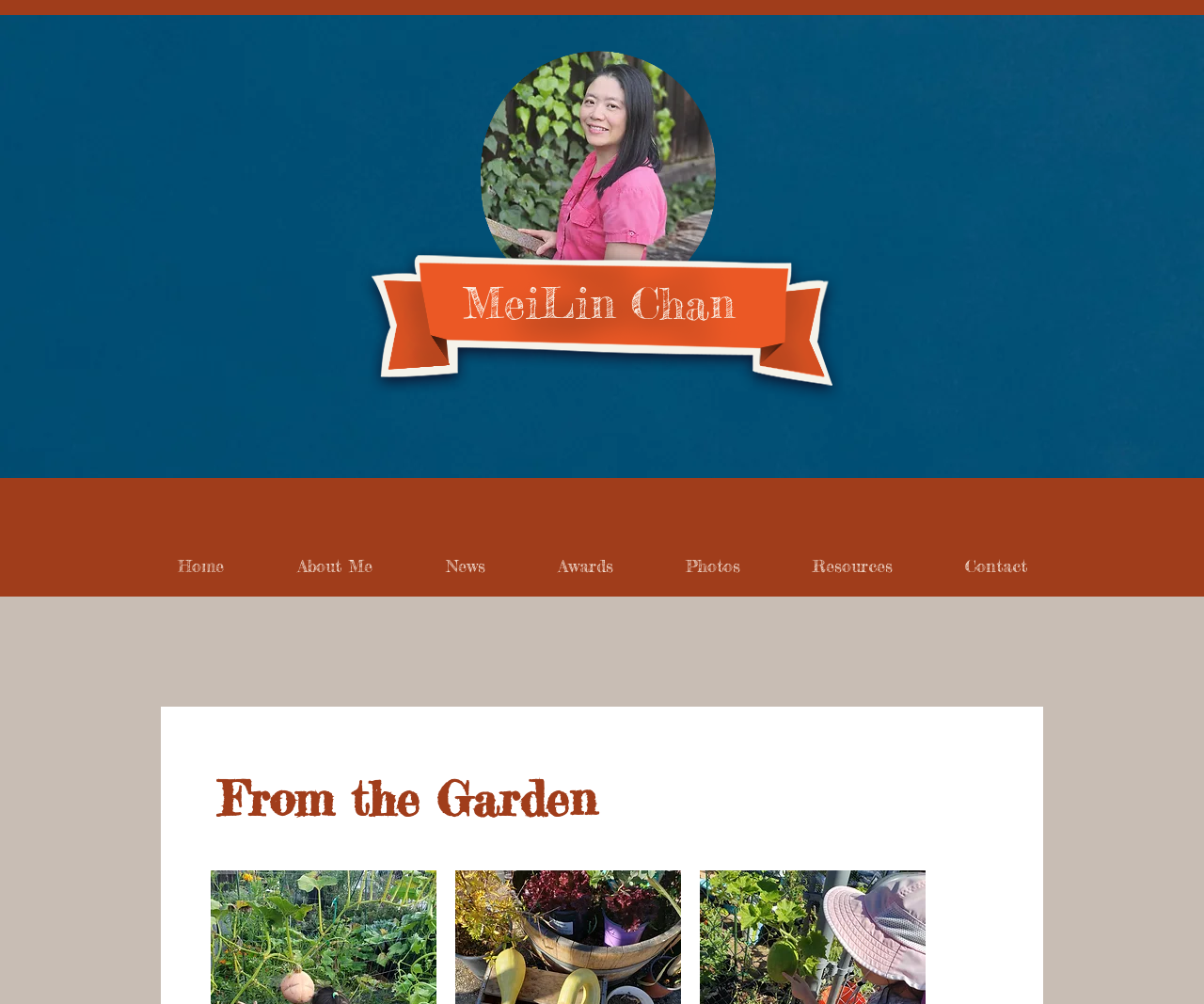Provide a one-word or brief phrase answer to the question:
How many navigation links are available on the webpage?

7